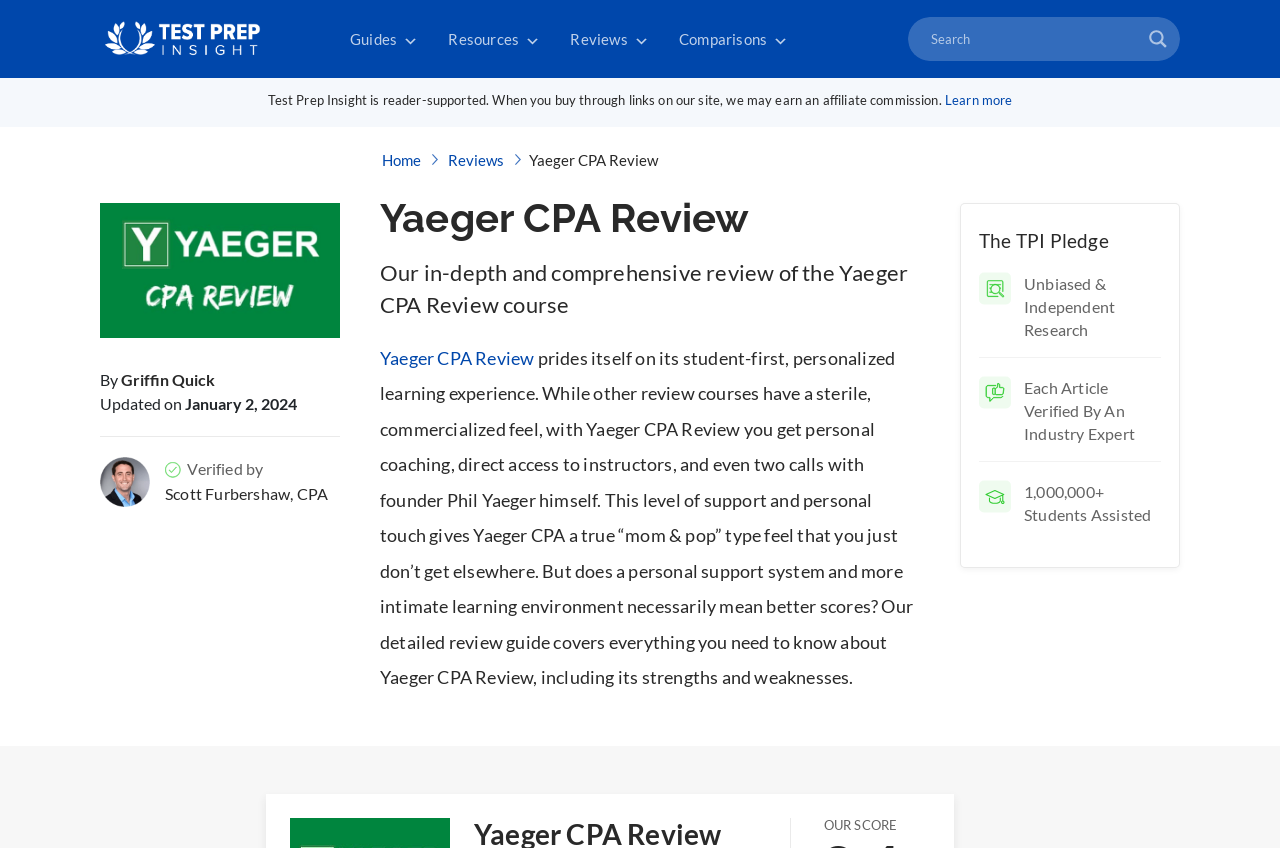Please provide a comprehensive answer to the question below using the information from the image: What is the date of the review update?

I found the answer by reading the text below the image, which states 'Updated on January 2, 2024'. This suggests that the review was last updated on January 2, 2024.